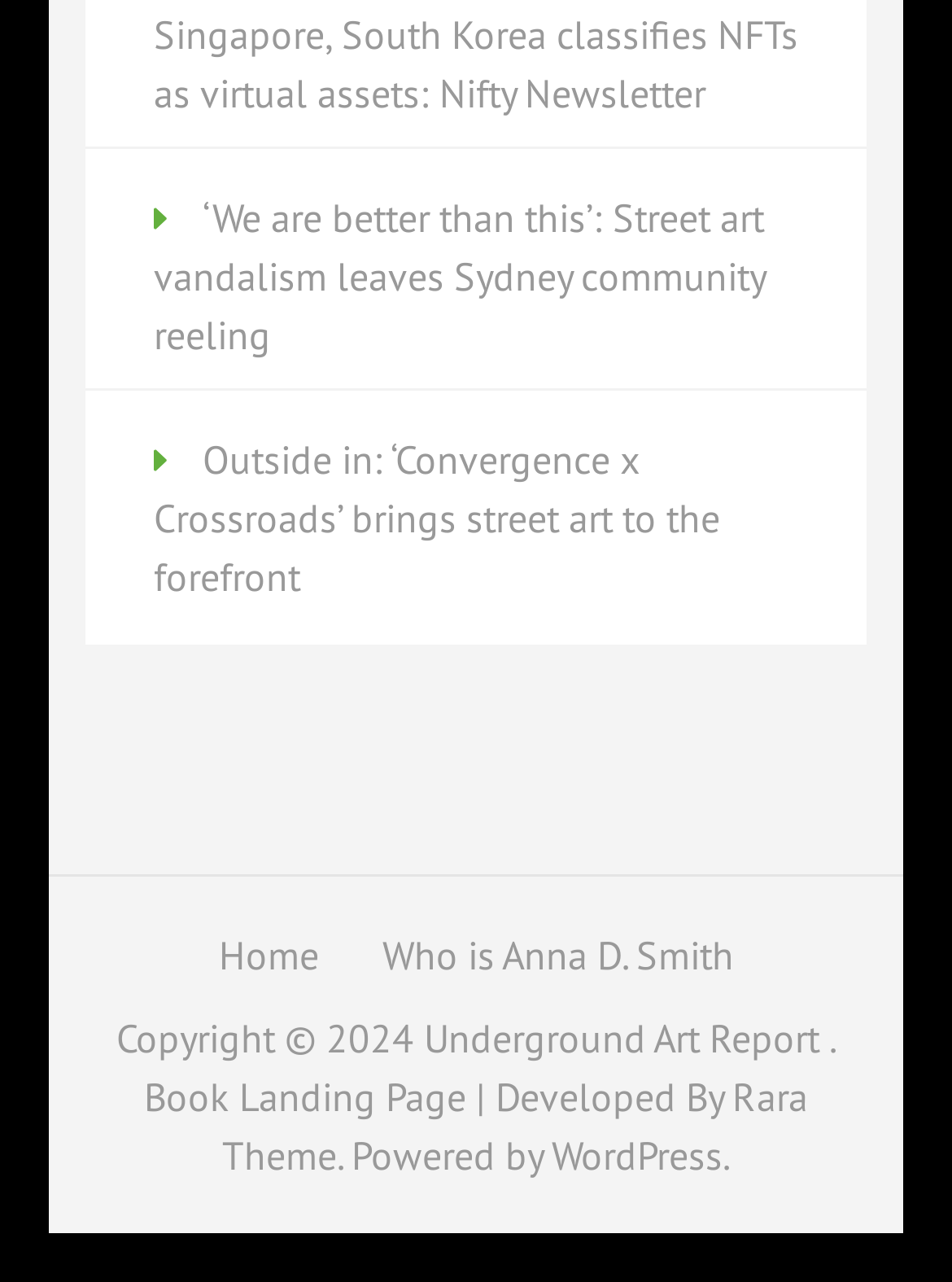Identify the bounding box coordinates for the UI element described as follows: Underground Art Report. Use the format (top-left x, top-left y, bottom-right x, bottom-right y) and ensure all values are floating point numbers between 0 and 1.

[0.445, 0.79, 0.871, 0.828]